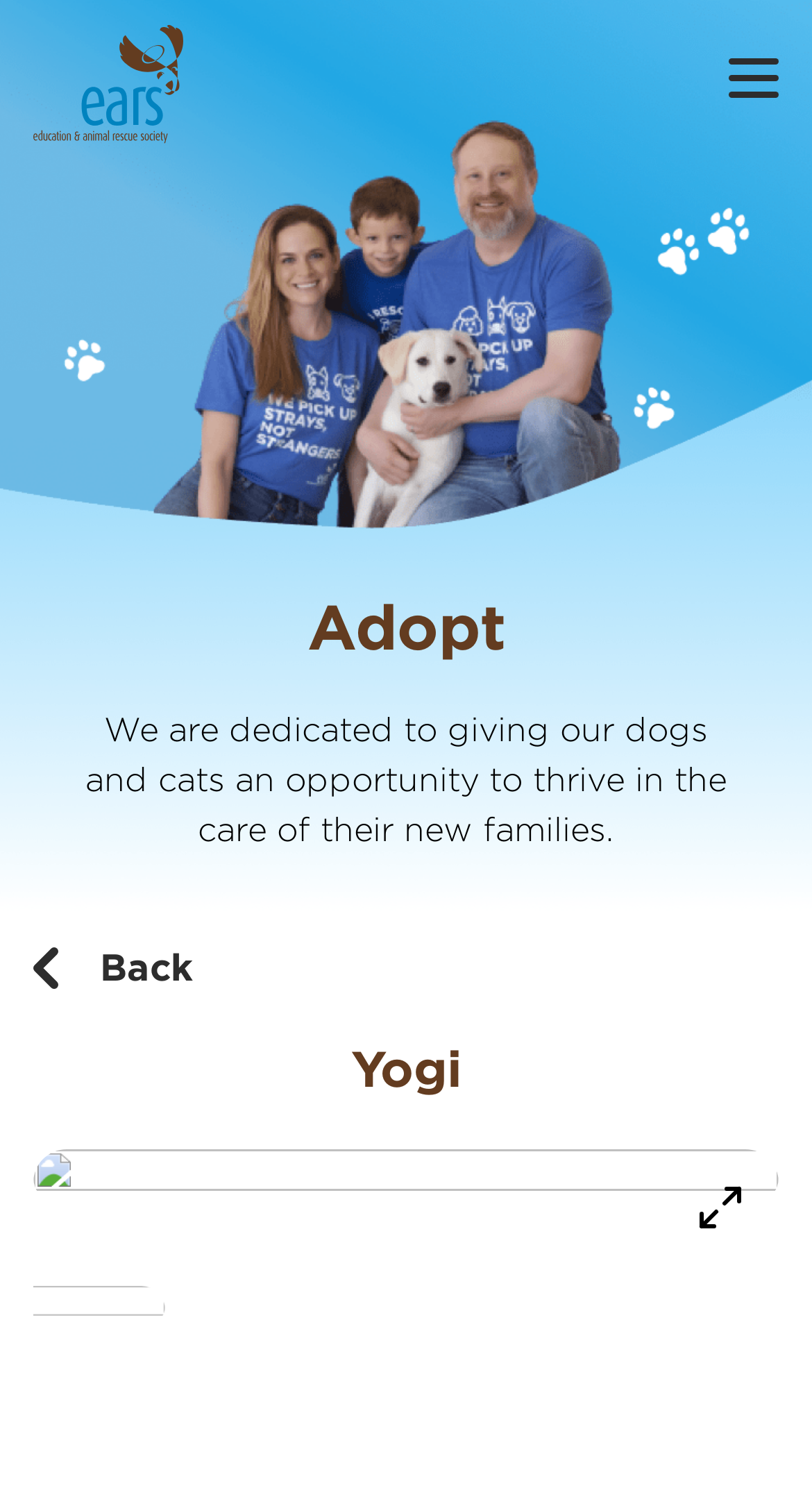Give a concise answer of one word or phrase to the question: 
Is there a way to go back on the webpage?

Yes